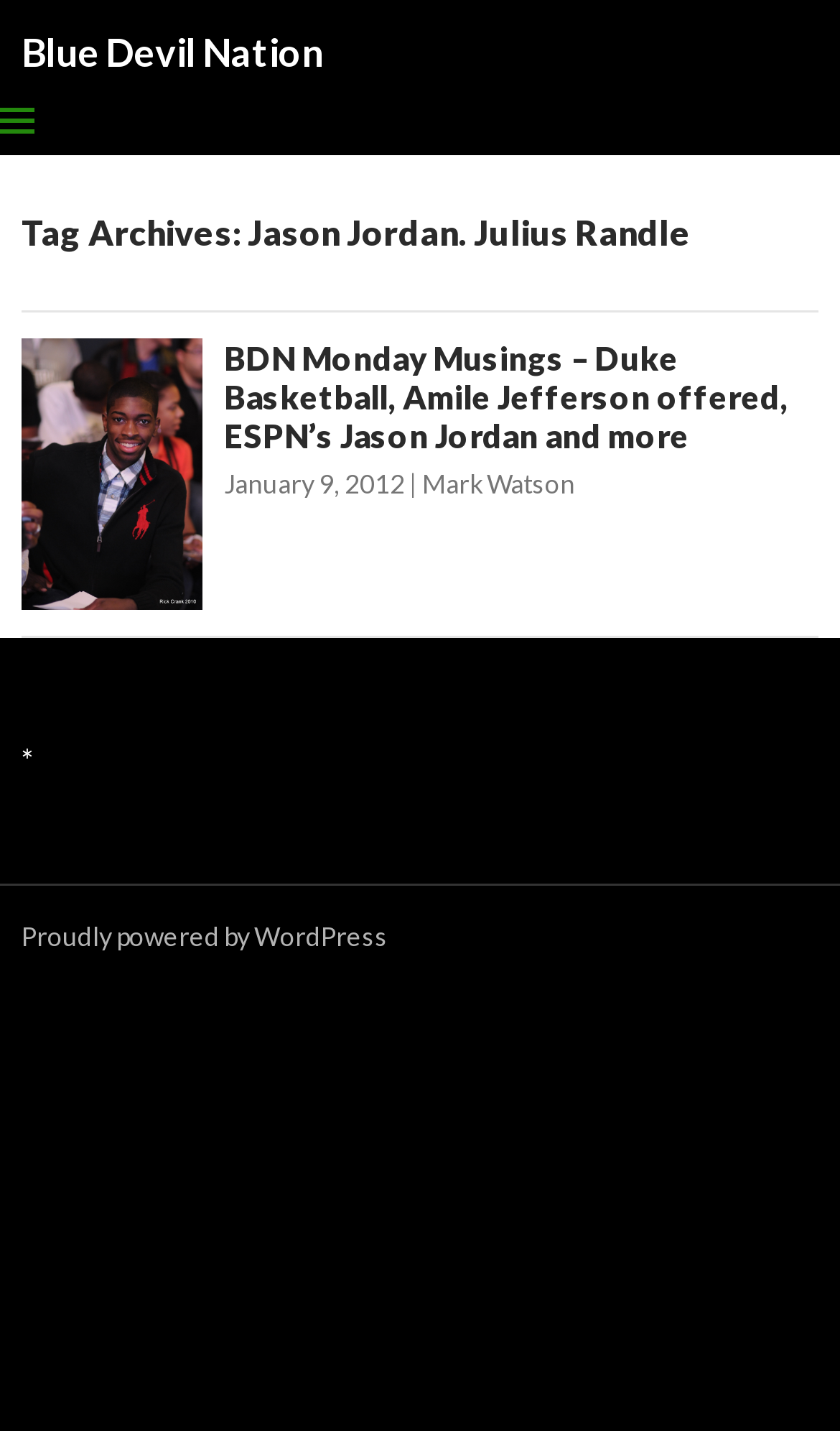Provide a brief response in the form of a single word or phrase:
What is the date of the article?

January 9, 2012